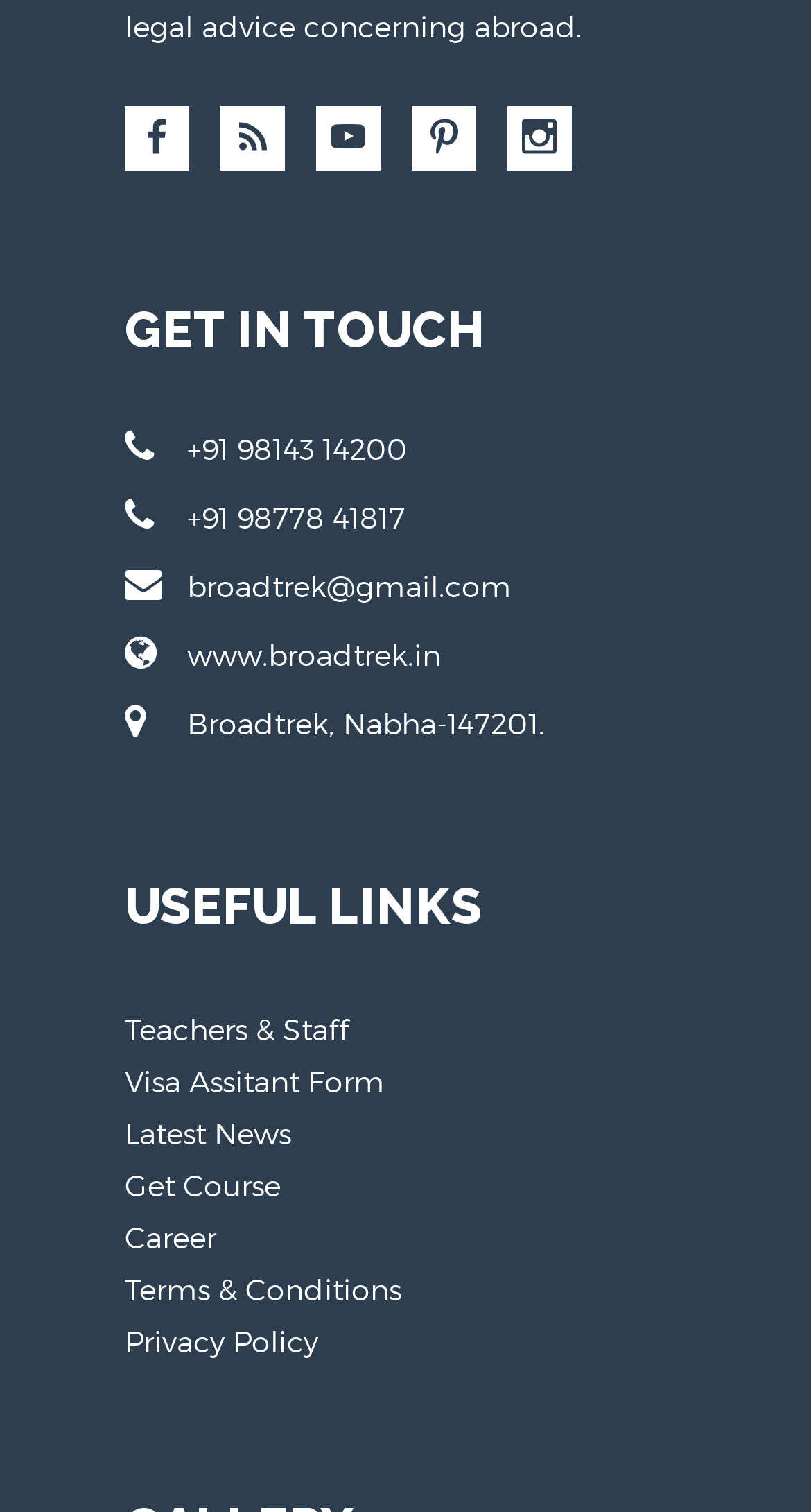Answer the following inquiry with a single word or phrase:
How many useful links are provided?

7